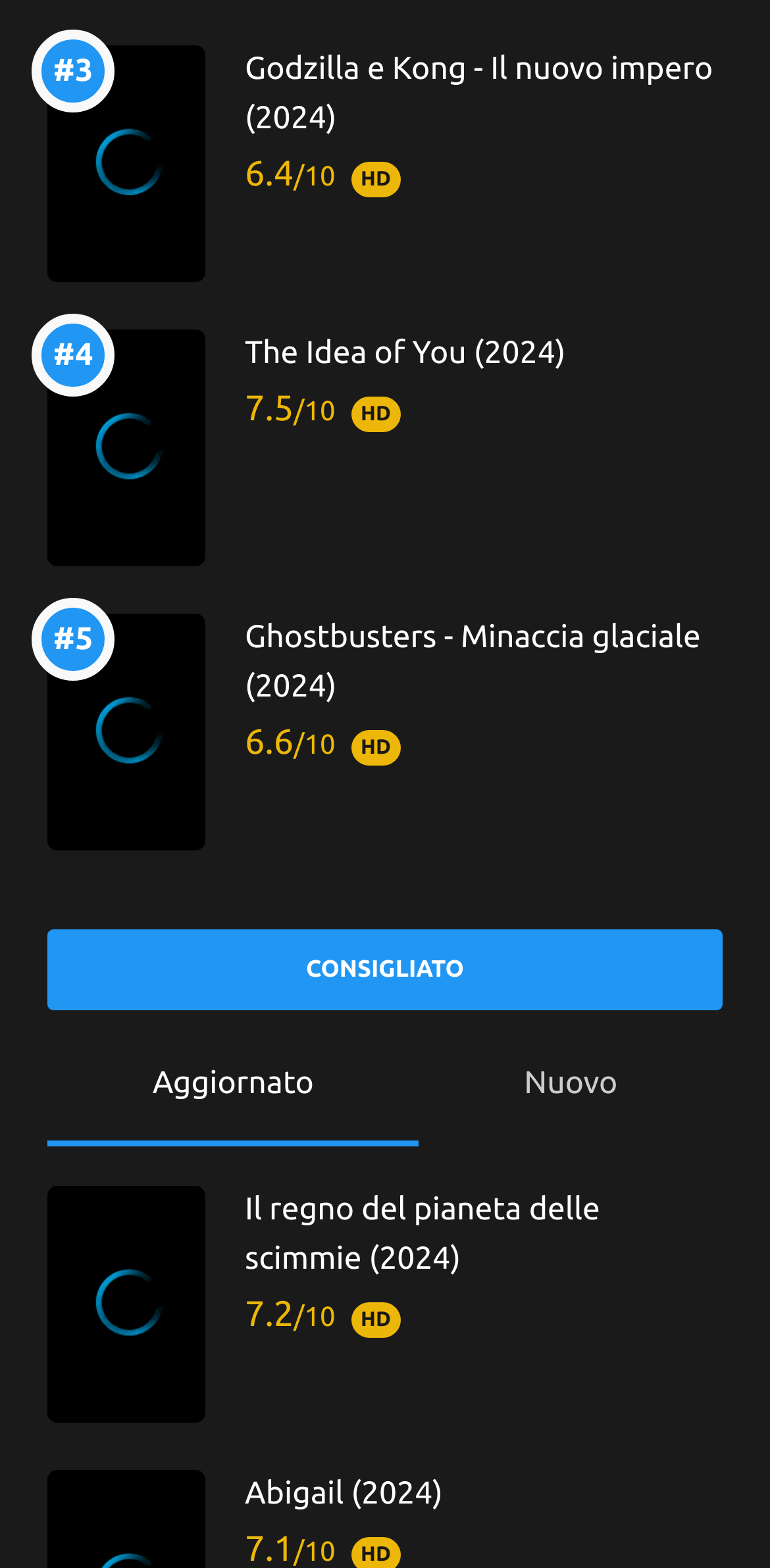Utilize the information from the image to answer the question in detail:
Is there a recommendation on this page?

I found a static text element 'CONSIGLIATO' which means 'recommended' in Italian, indicating that there is a recommendation on this page.